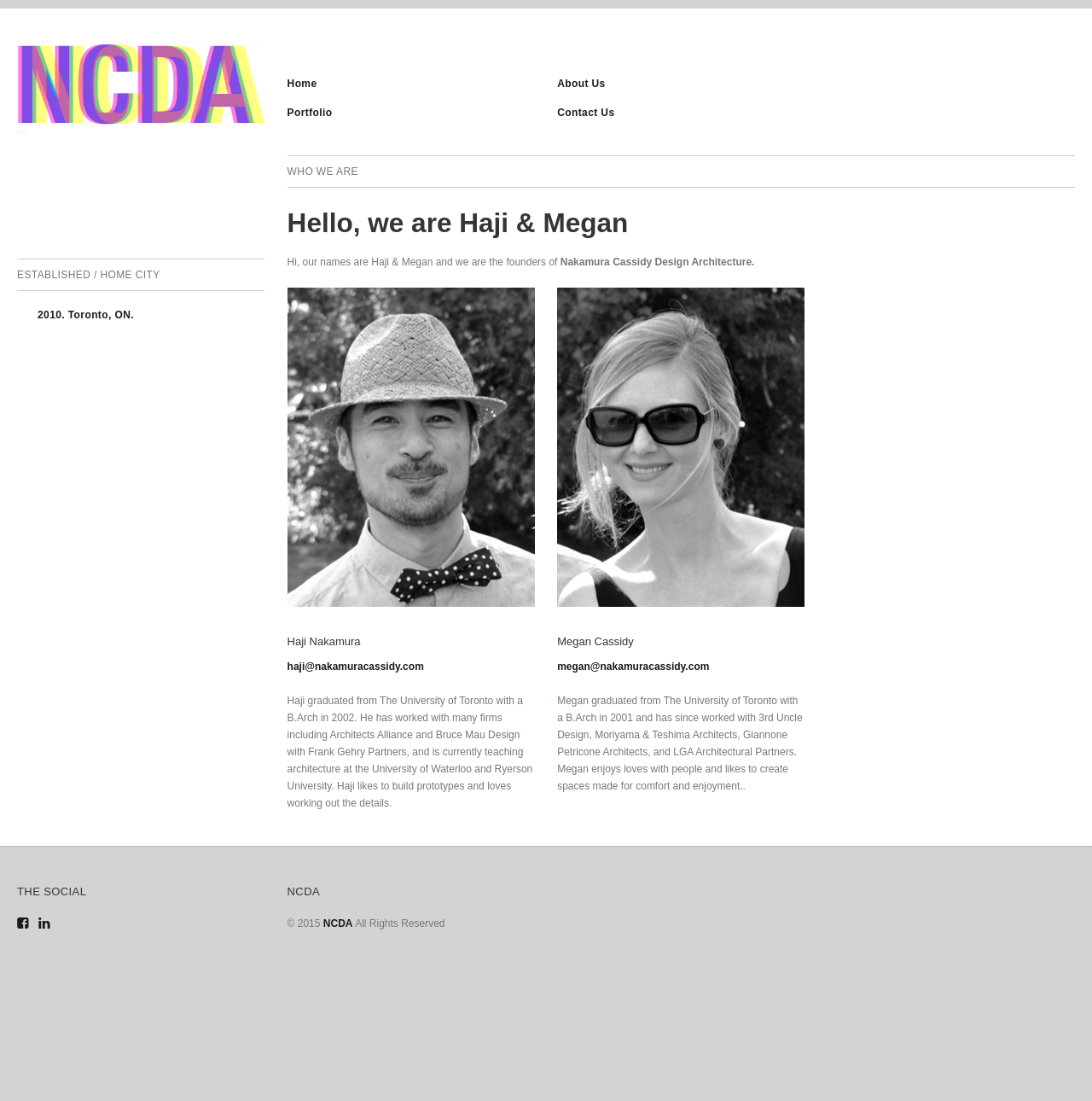Please provide the bounding box coordinates for the element that needs to be clicked to perform the instruction: "Book a demo of GreatDay HR Professional". The coordinates must consist of four float numbers between 0 and 1, formatted as [left, top, right, bottom].

None